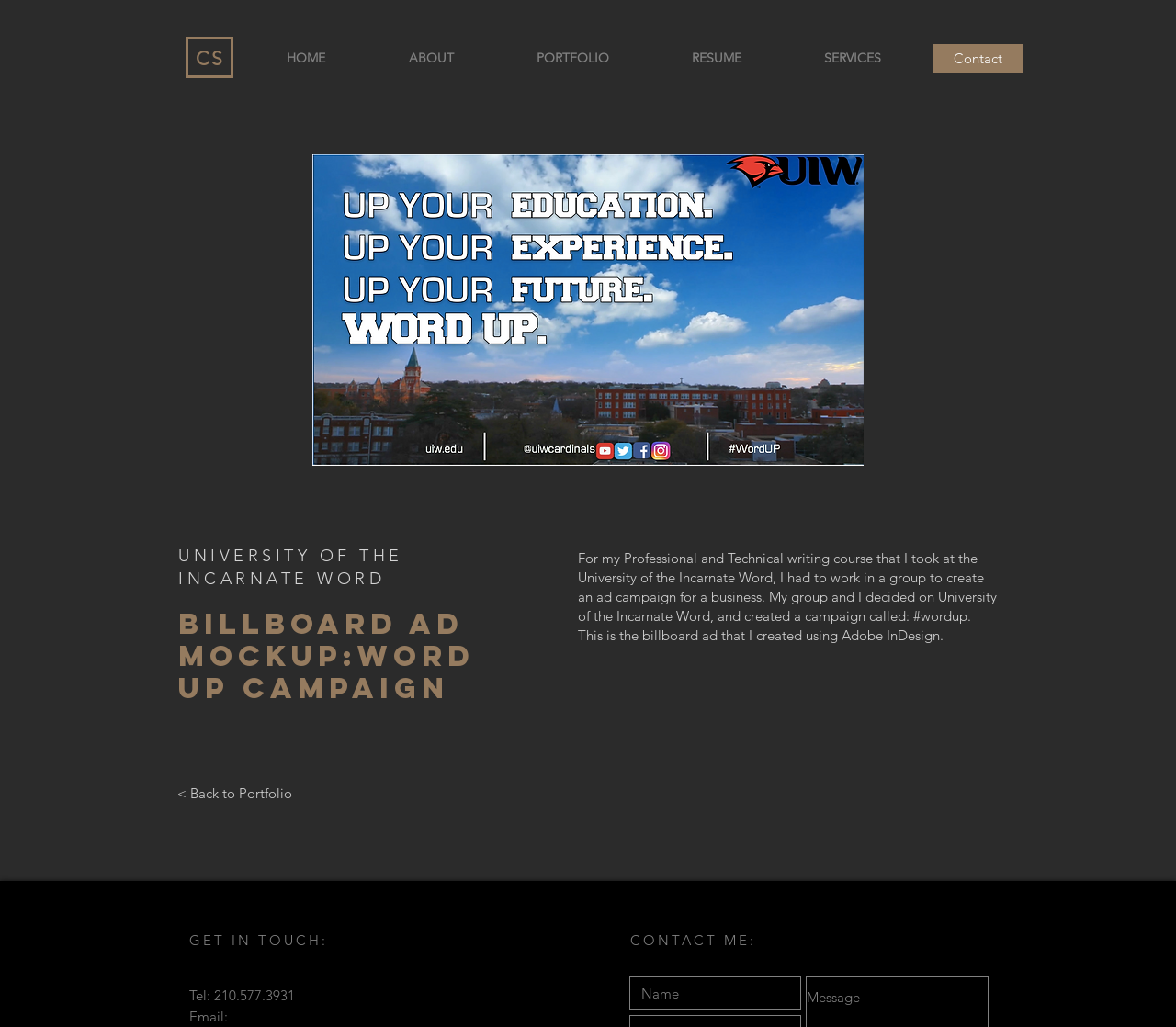Please specify the bounding box coordinates of the region to click in order to perform the following instruction: "go back to portfolio".

[0.151, 0.754, 0.248, 0.79]